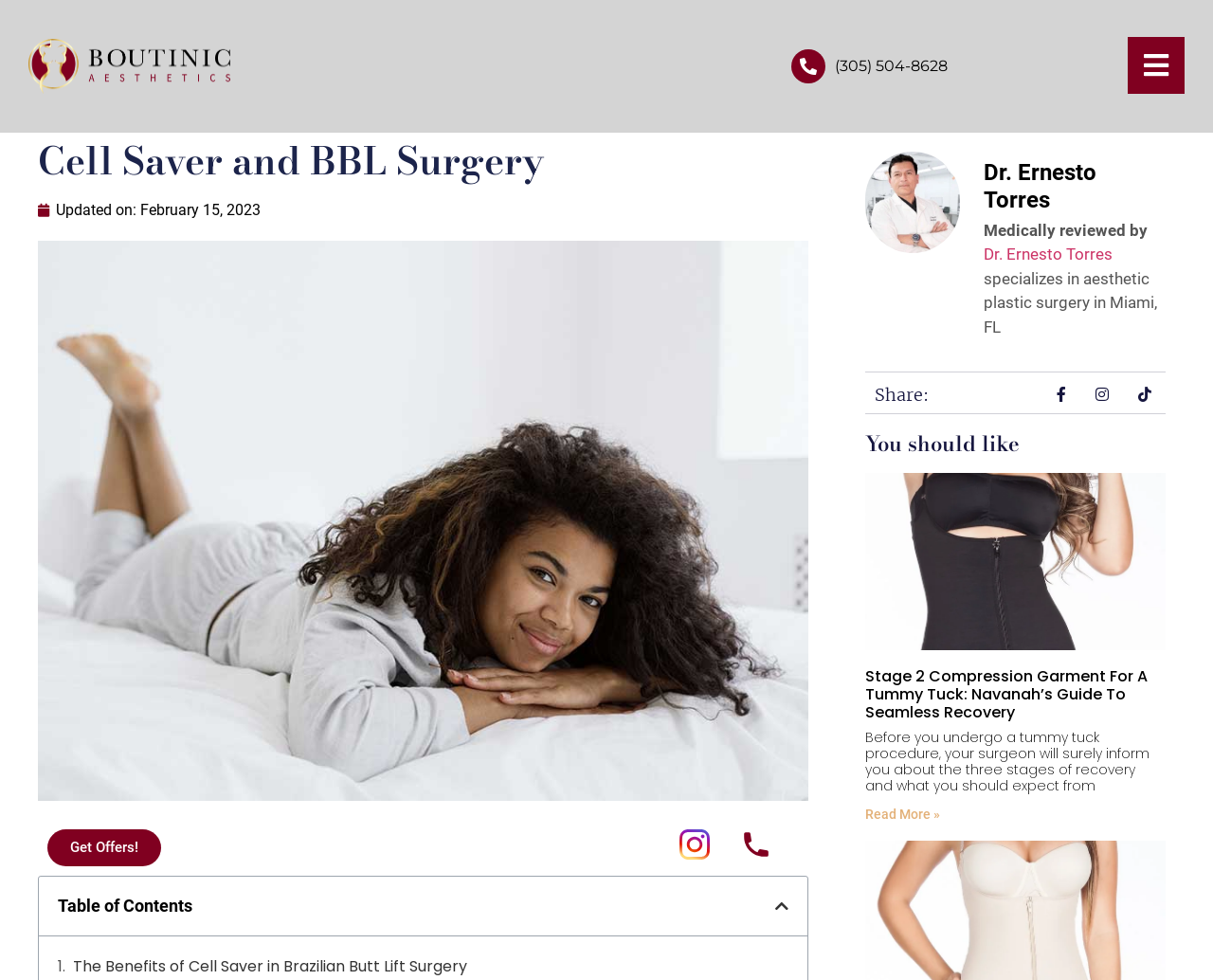What is the phone number on the webpage?
Using the image, respond with a single word or phrase.

(305) 504-8628